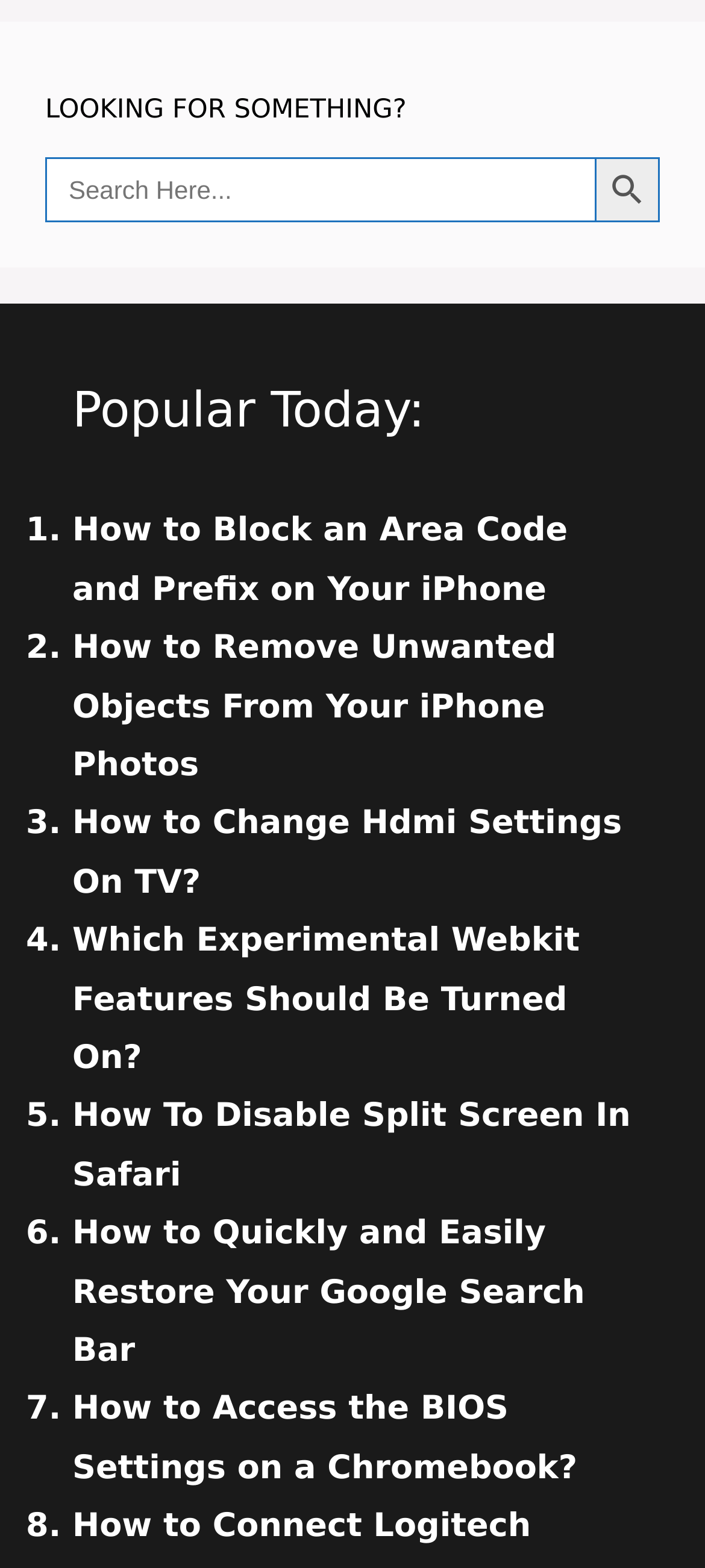Determine the bounding box coordinates for the clickable element required to fulfill the instruction: "Click on the SEARCH BUTTON". Provide the coordinates as four float numbers between 0 and 1, i.e., [left, top, right, bottom].

[0.844, 0.1, 0.936, 0.142]